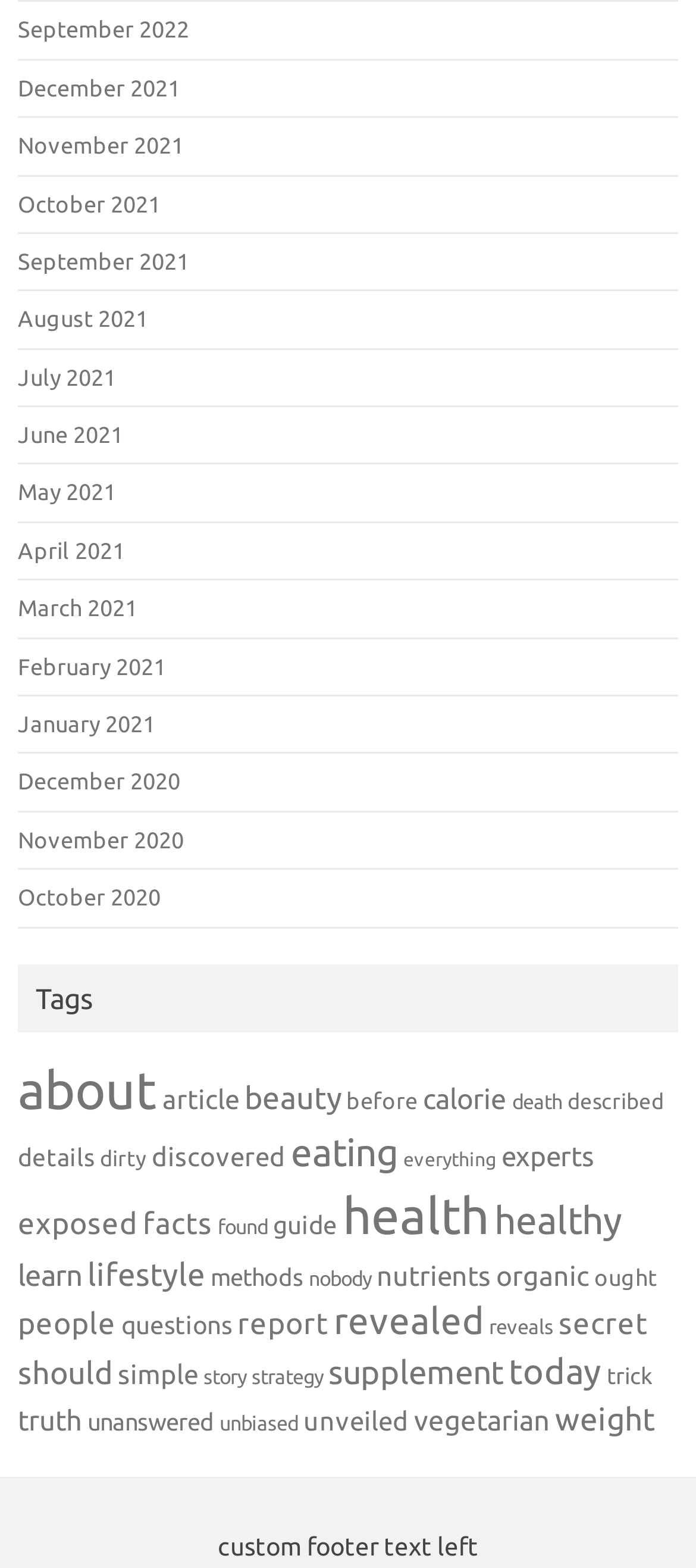Could you determine the bounding box coordinates of the clickable element to complete the instruction: "View articles"? Provide the coordinates as four float numbers between 0 and 1, i.e., [left, top, right, bottom].

[0.233, 0.691, 0.344, 0.711]